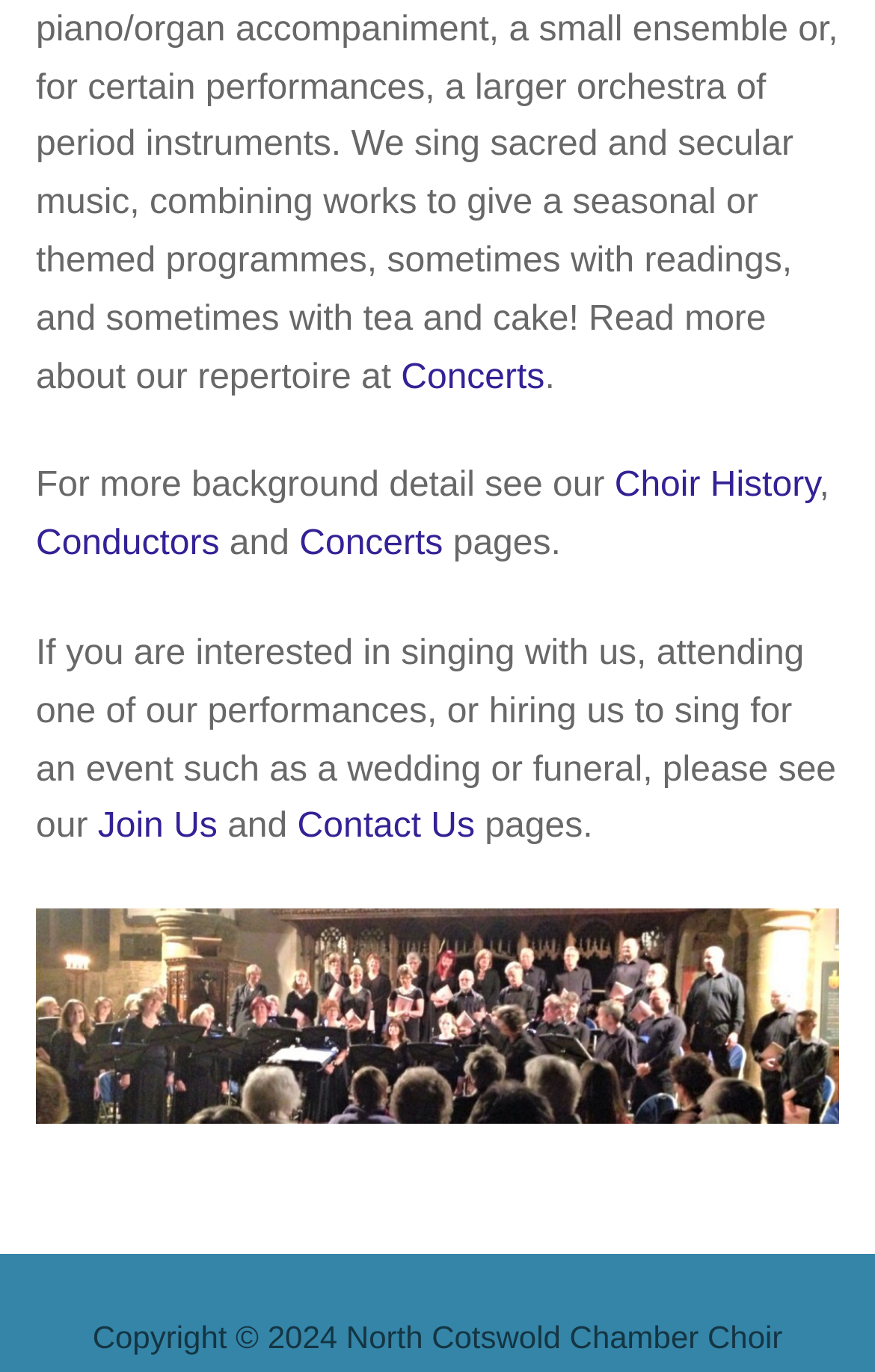What is the name of the choir?
Provide a one-word or short-phrase answer based on the image.

North Cotswold Chamber Choir